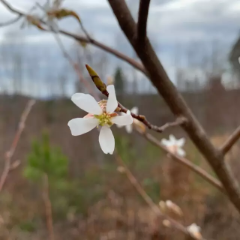What season is hinted at in the image?
Please look at the screenshot and answer using one word or phrase.

early spring